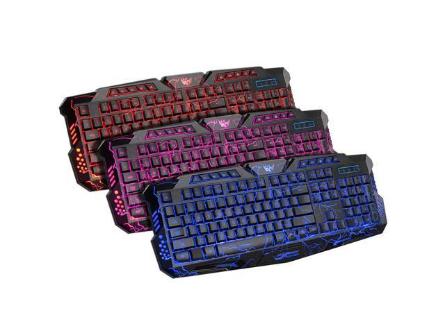Respond to the question below with a concise word or phrase:
What is the design pattern on the keyboard?

Cracking pattern